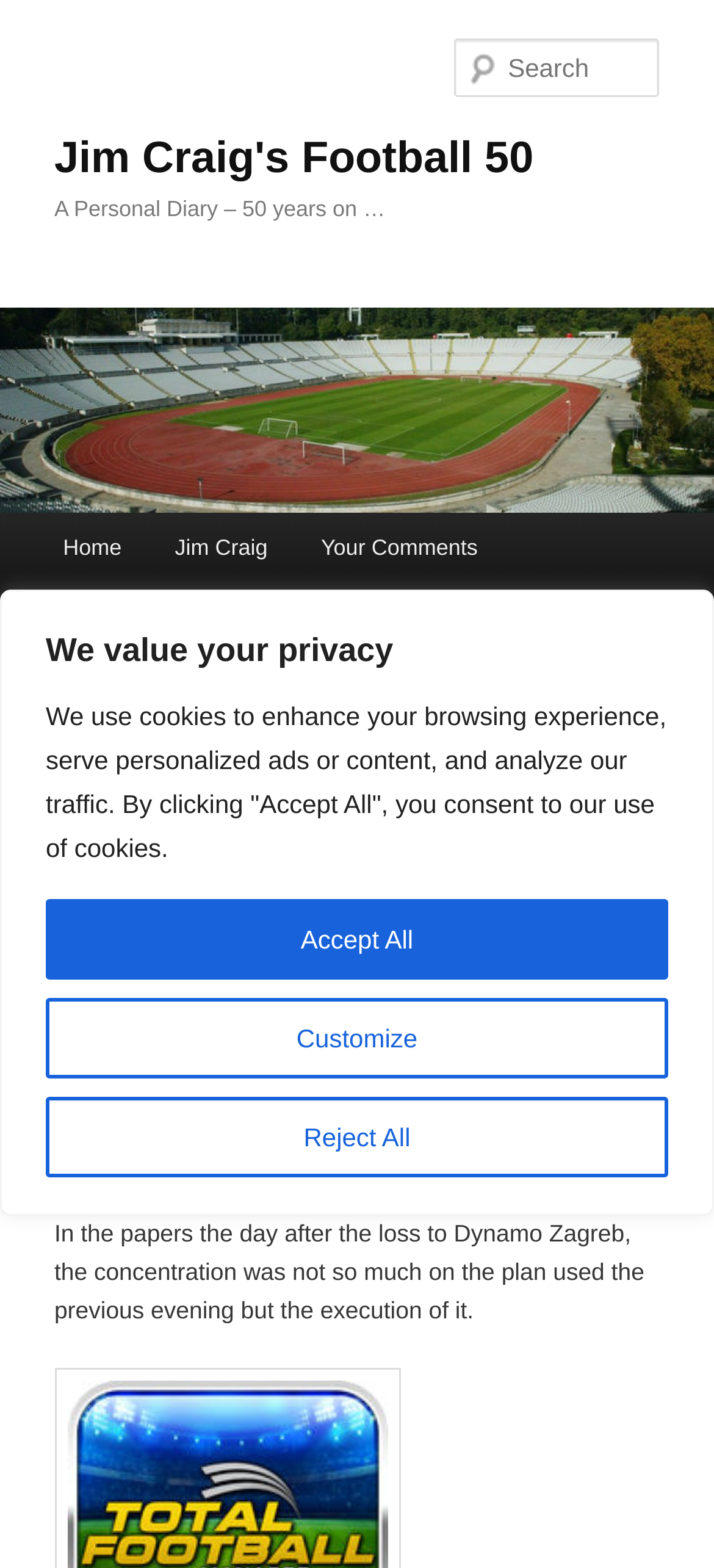What is the date of the football match mentioned on the webpage?
Provide a detailed and well-explained answer to the question.

I found the answer by looking at the heading element with the text '11th February 1967: Ayr United v Celtic, League – Part One'. This suggests that the date of the football match being referred to is 11th February 1967.